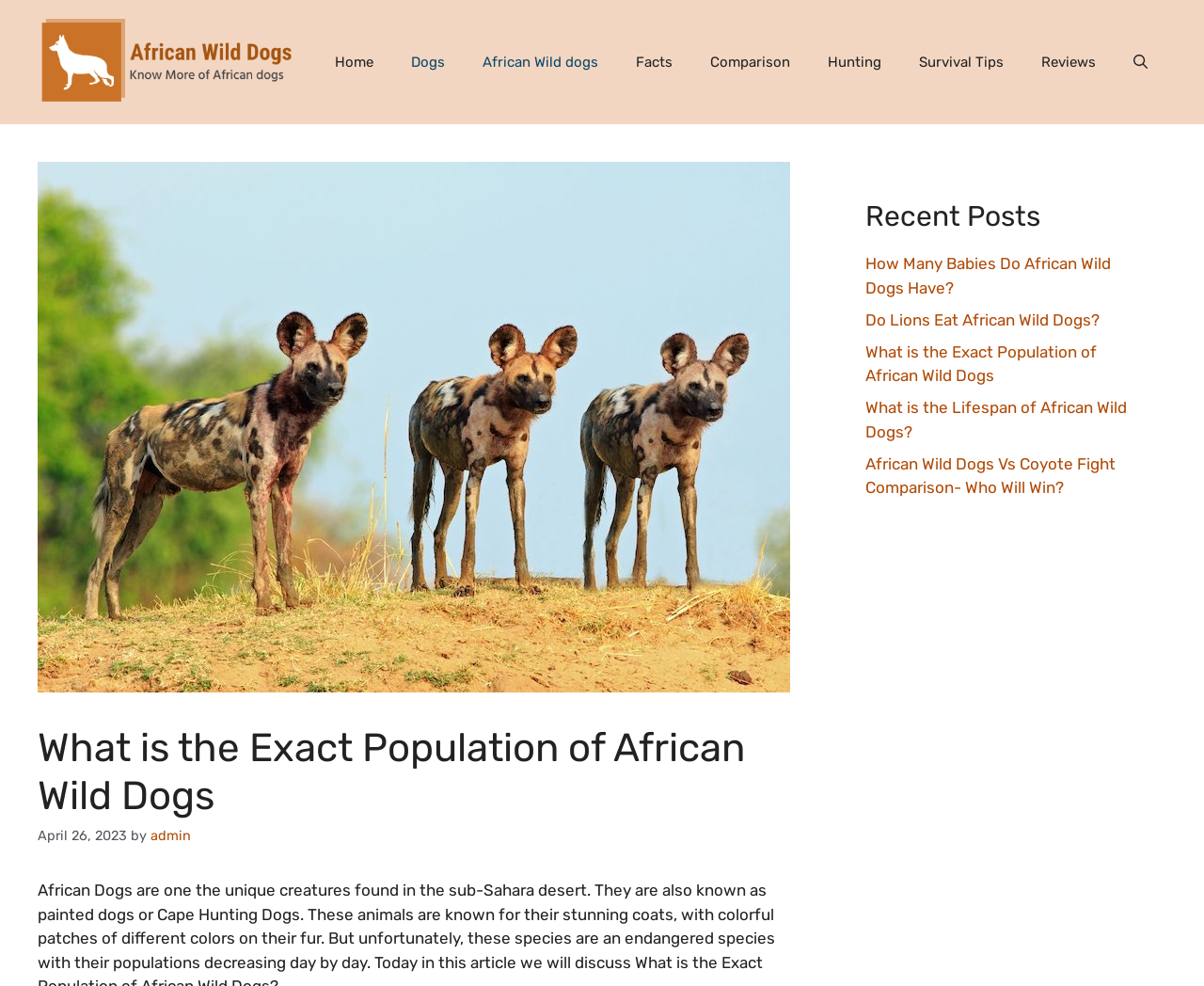Bounding box coordinates should be in the format (top-left x, top-left y, bottom-right x, bottom-right y) and all values should be floating point numbers between 0 and 1. Determine the bounding box coordinate for the UI element described as: African Wild dogs

[0.385, 0.035, 0.512, 0.092]